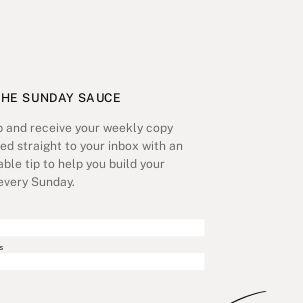Use a single word or phrase to answer the question: 
What is the design style of the subscription section?

Sleek and minimalist